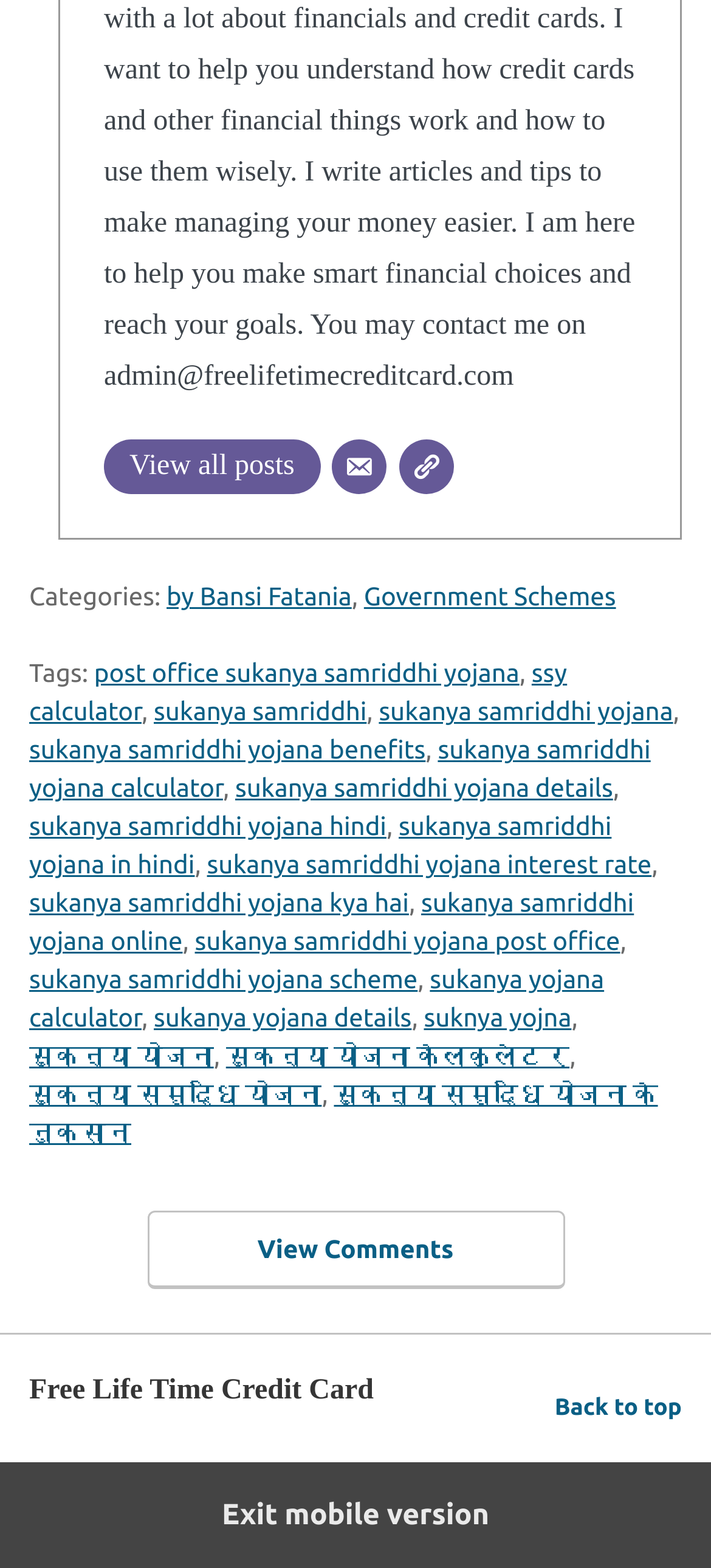Is there a way to calculate something related to the scheme?
From the details in the image, answer the question comprehensively.

I determined the answer by looking at the links in the footer section, where I found multiple links containing the phrase 'calculator', such as 'ssy calculator' and 'sukanya samriddhi yojana calculator'. This suggests that there is a way to calculate something related to the scheme.